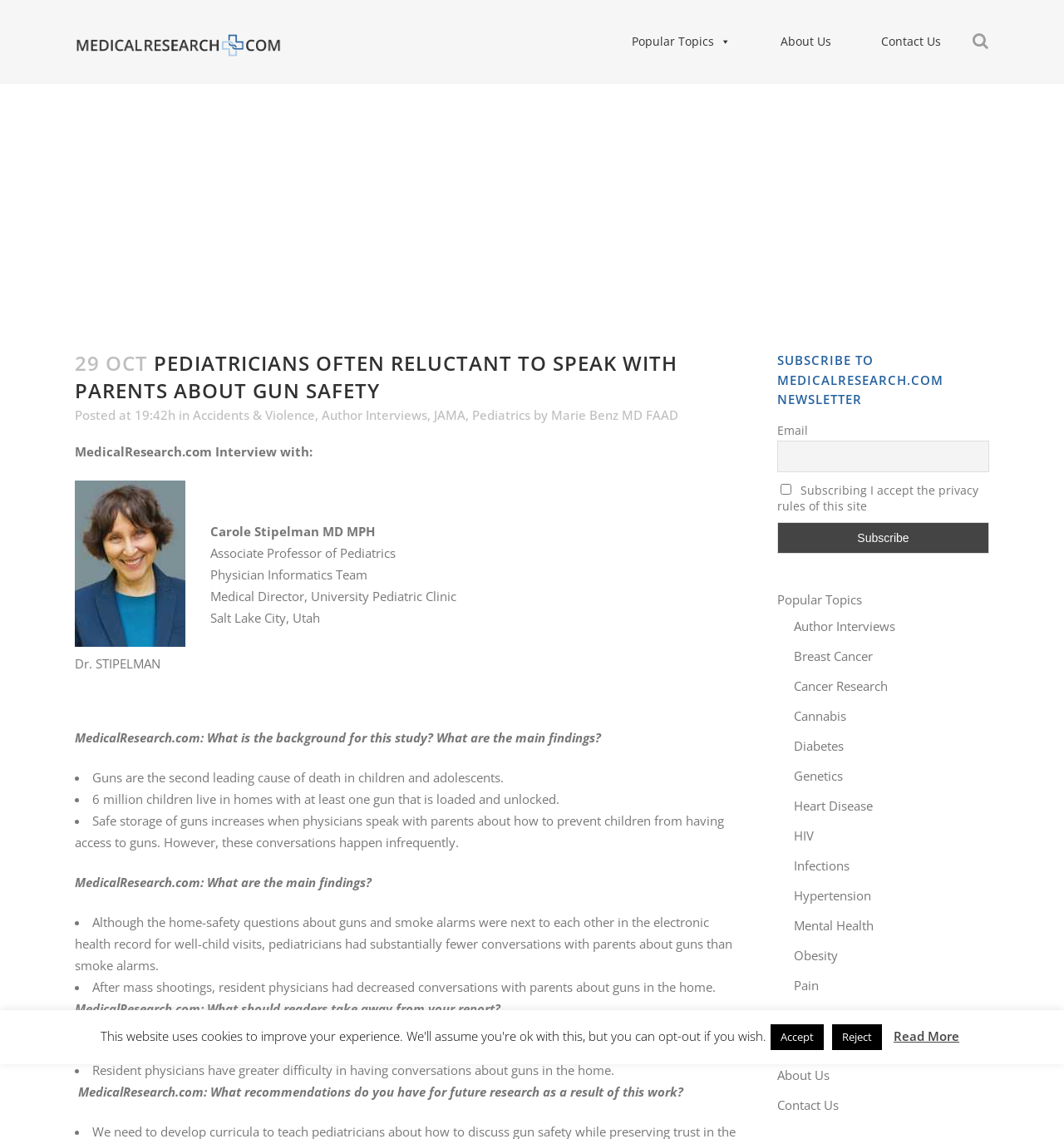Please examine the image and provide a detailed answer to the question: What is the recommended action for physicians?

The recommended action for physicians is to speak with parents about gun safety, which is implied by the study's findings and the text's emphasis on the importance of physicians having conversations with parents about gun safety.